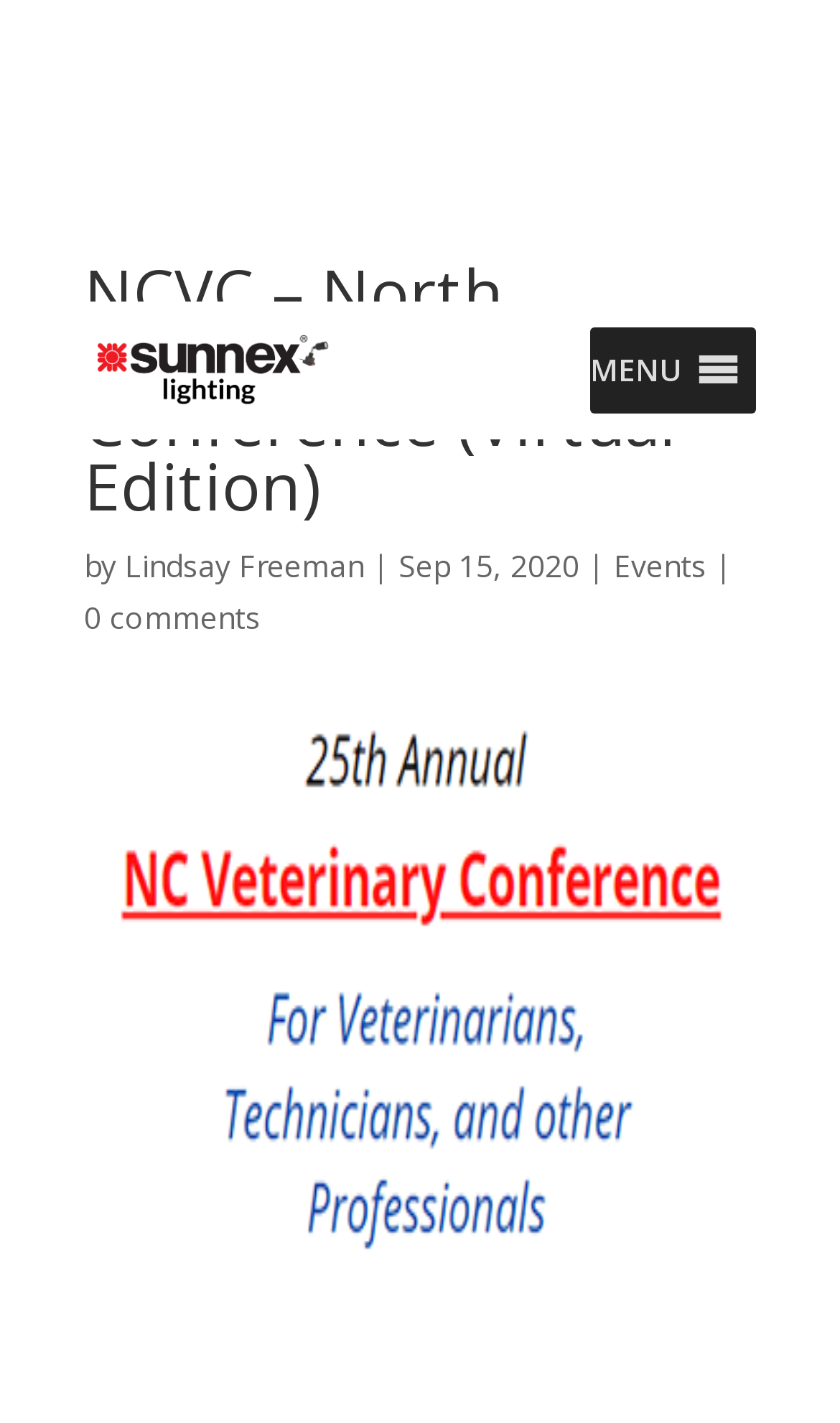Reply to the question with a single word or phrase:
What is the number of comments on the post?

0